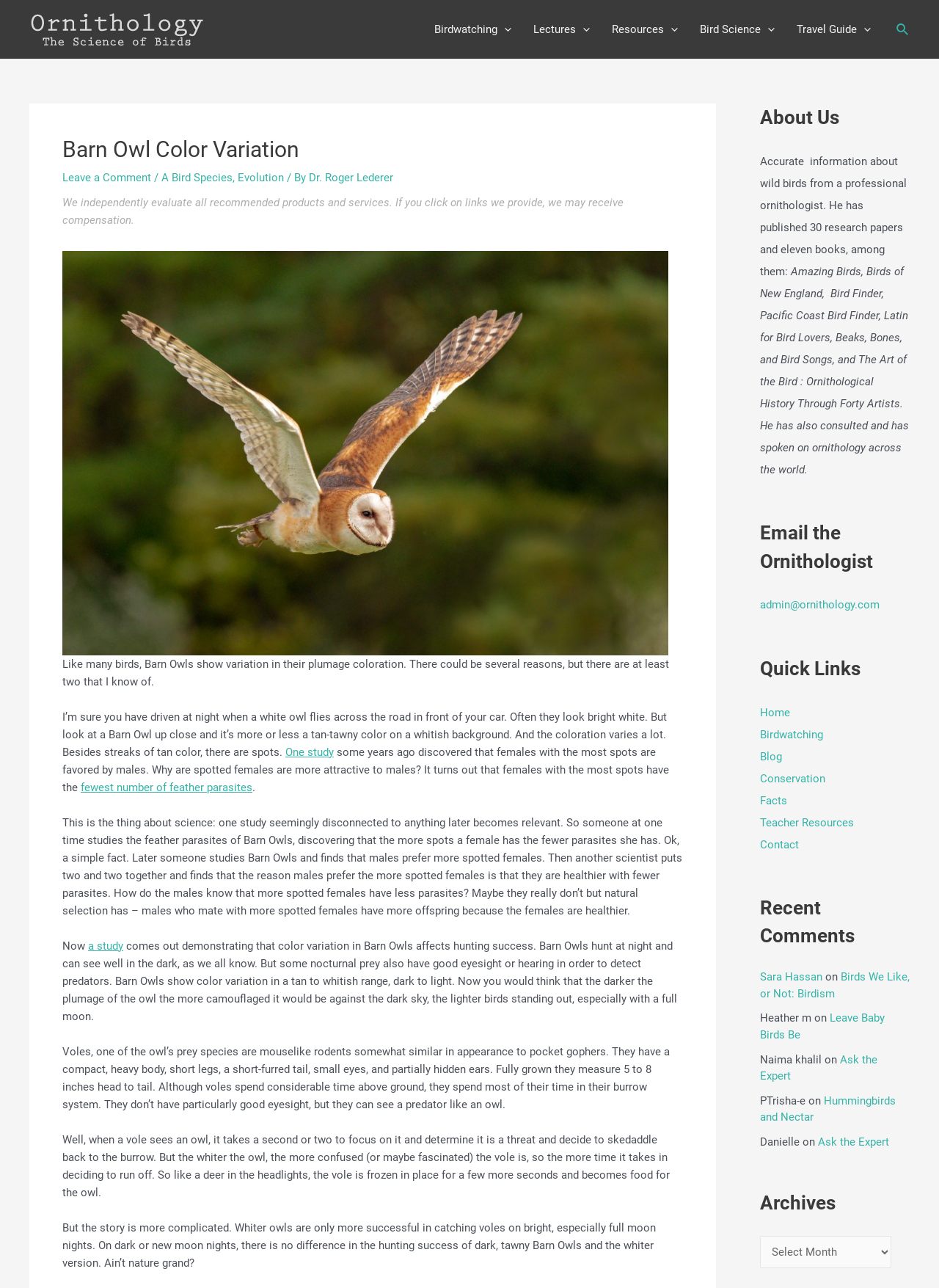Identify the bounding box coordinates for the UI element described as follows: "alt="Home e motivate logo"". Ensure the coordinates are four float numbers between 0 and 1, formatted as [left, top, right, bottom].

None